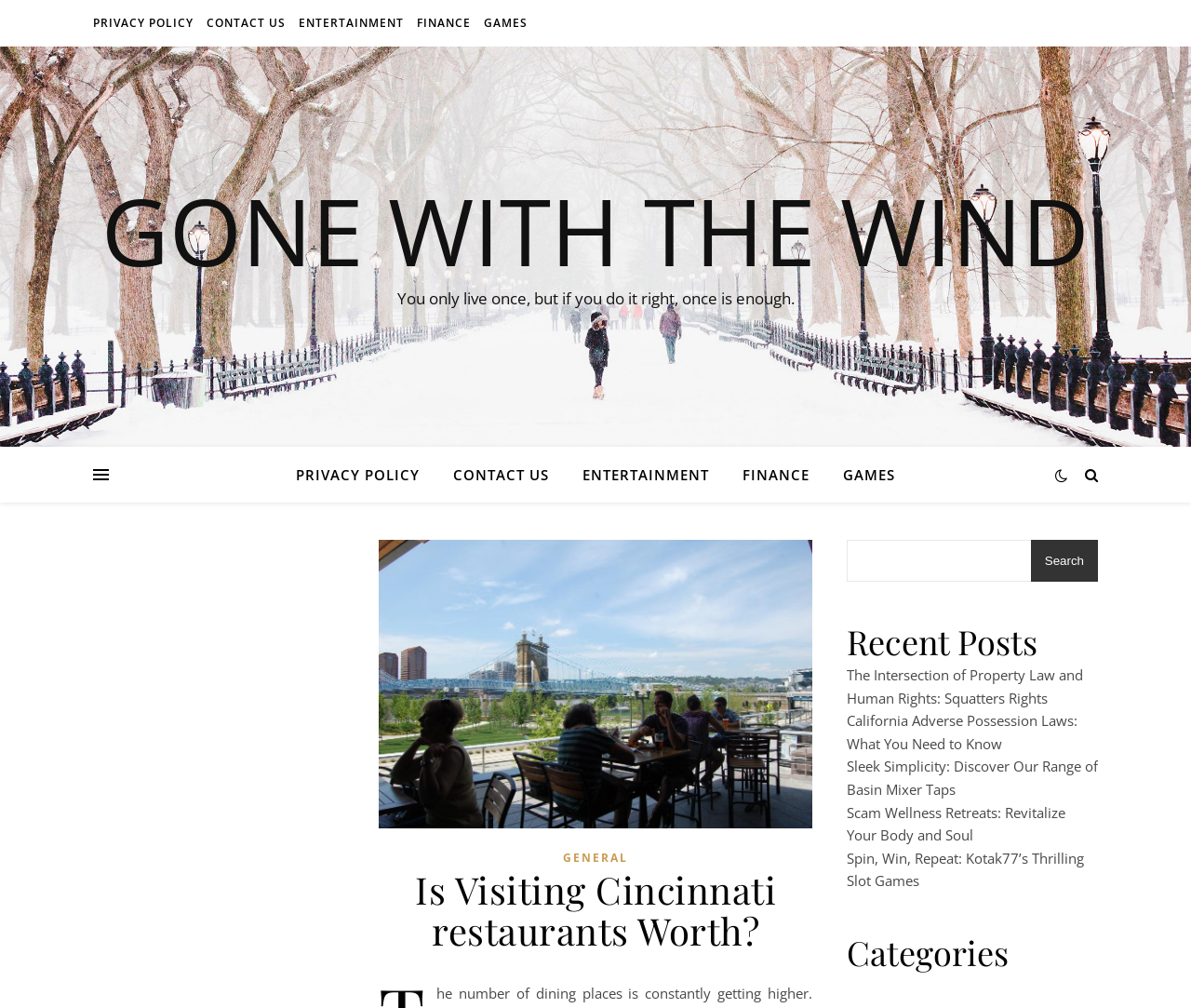Describe every aspect of the webpage comprehensively.

This webpage appears to be a blog or article-based website, with a focus on various topics including entertainment, finance, and games. At the top of the page, there are six links: "PRIVACY POLICY", "CONTACT US", "ENTERTAINMENT", "FINANCE", "GAMES", and "GONE WITH THE WIND", which are evenly spaced across the top of the page.

Below these links, there is a quote "You only live once, but if you do it right, once is enough." centered on the page. 

Further down, there are six more links, identical to the ones at the top, but positioned closer to the middle of the page.

To the right of these links, there is a section with a heading "Is Visiting Cincinnati restaurants Worth?" which appears to be the title of the main article or blog post. Below this heading, there are five links to recent posts, each with a descriptive title, such as "The Intersection of Property Law and Human Rights: Squatters Rights" and "Spin, Win, Repeat: Kotak77’s Thrilling Slot Games". 

Above these recent posts, there is a search bar with a "Search" button. To the left of the search bar, there is a section with a heading "Categories".